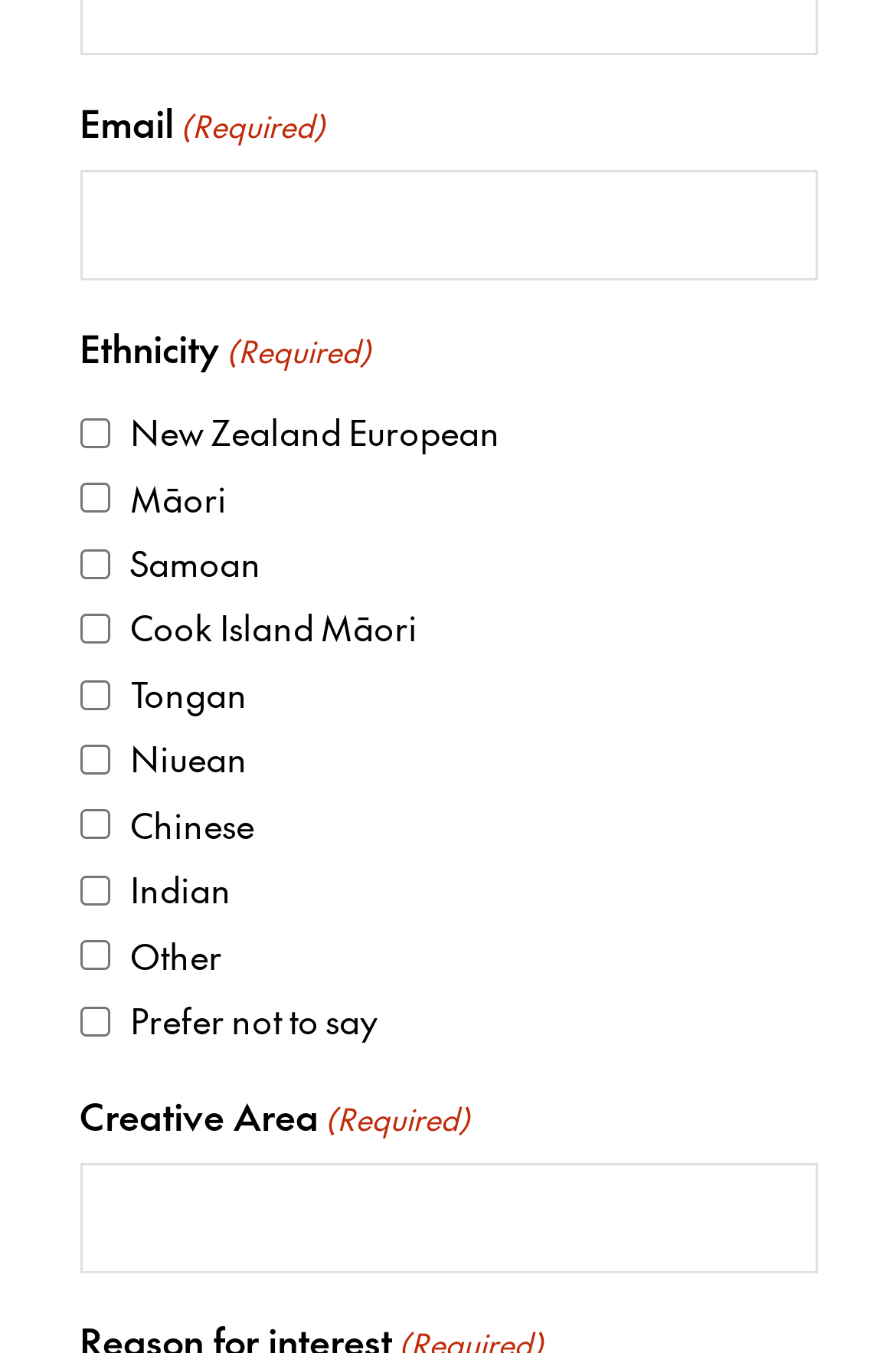What is the label of the second text box? Using the information from the screenshot, answer with a single word or phrase.

Creative Area